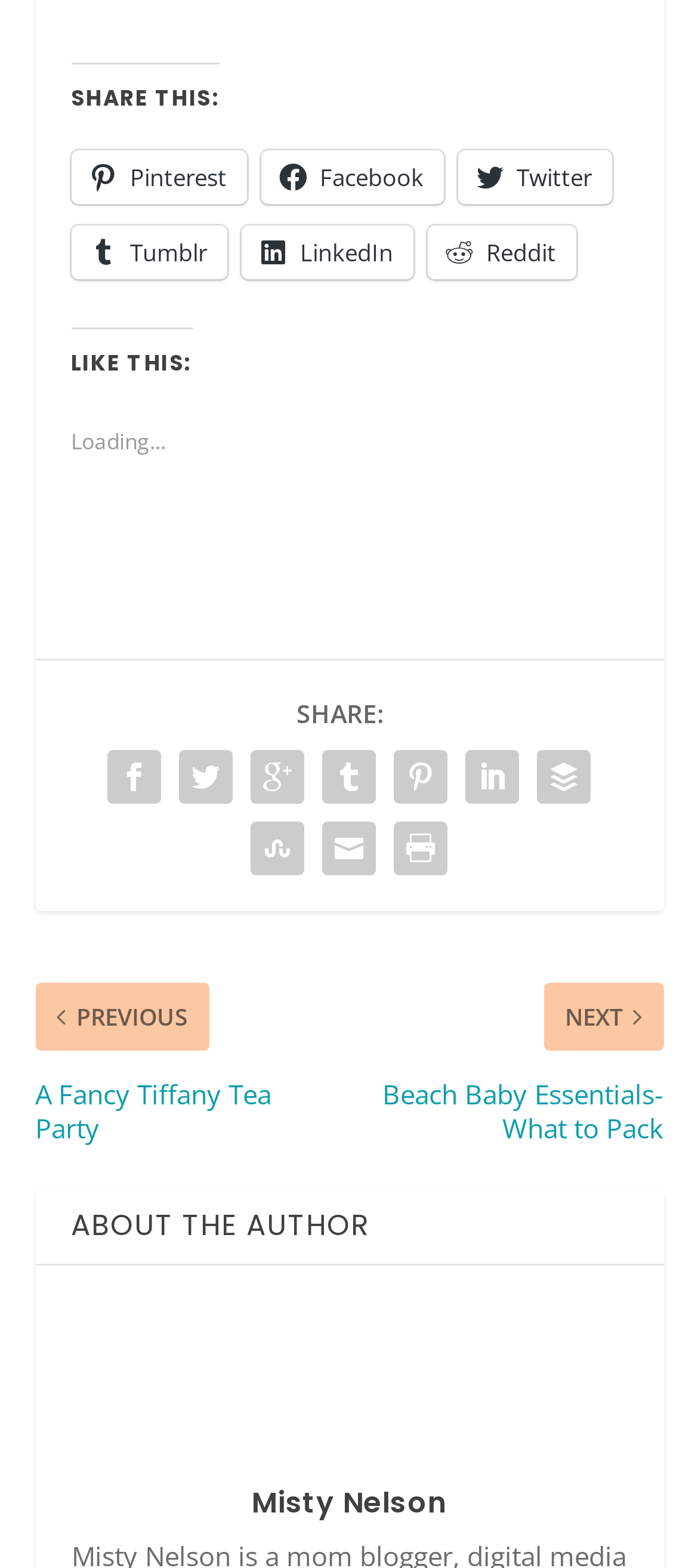Identify the bounding box coordinates for the UI element described as: "Misty Nelson". The coordinates should be provided as four floats between 0 and 1: [left, top, right, bottom].

[0.36, 0.945, 0.64, 0.971]